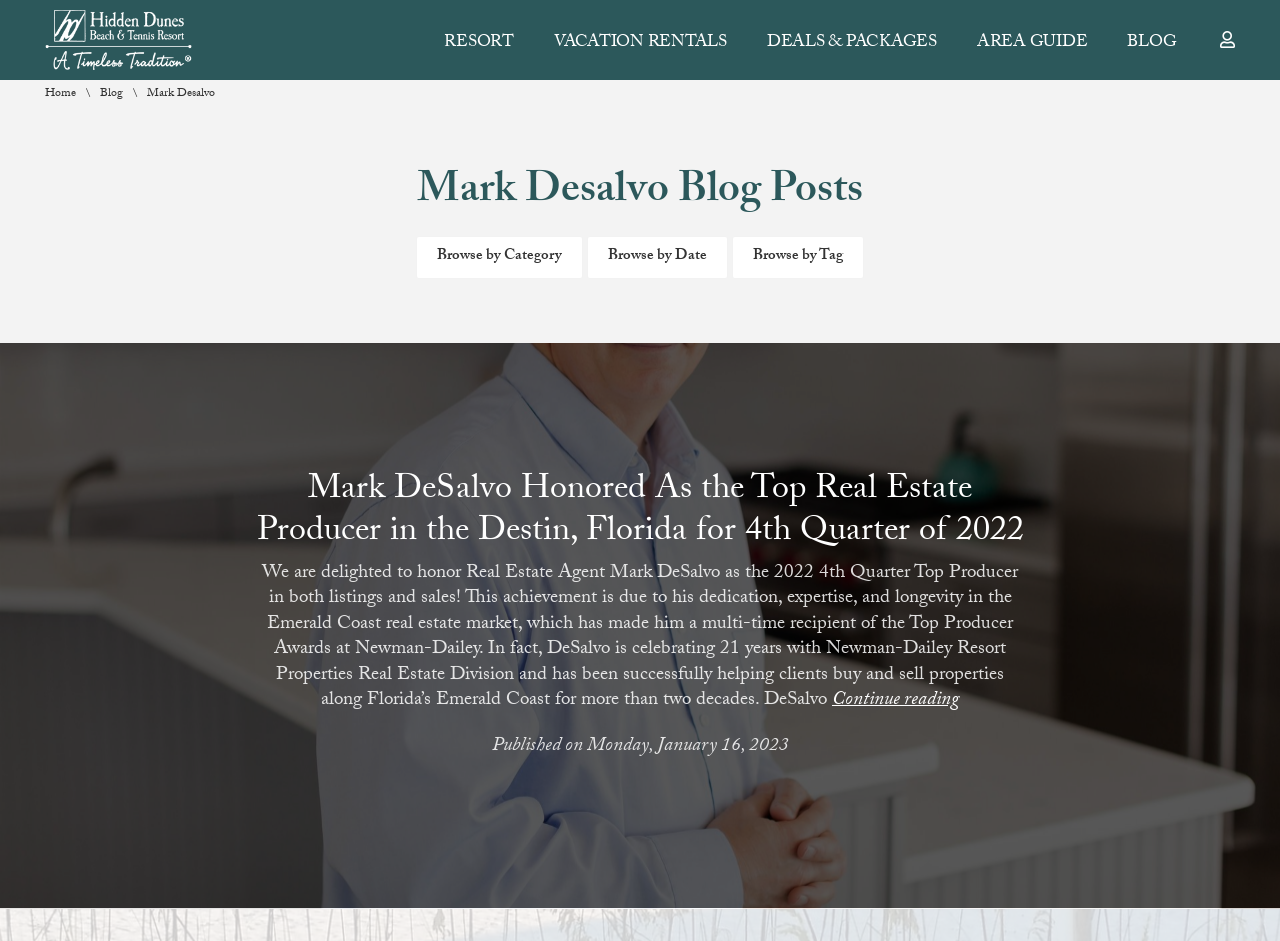Locate the bounding box coordinates of the element I should click to achieve the following instruction: "Continue reading the blog post".

[0.65, 0.728, 0.749, 0.762]